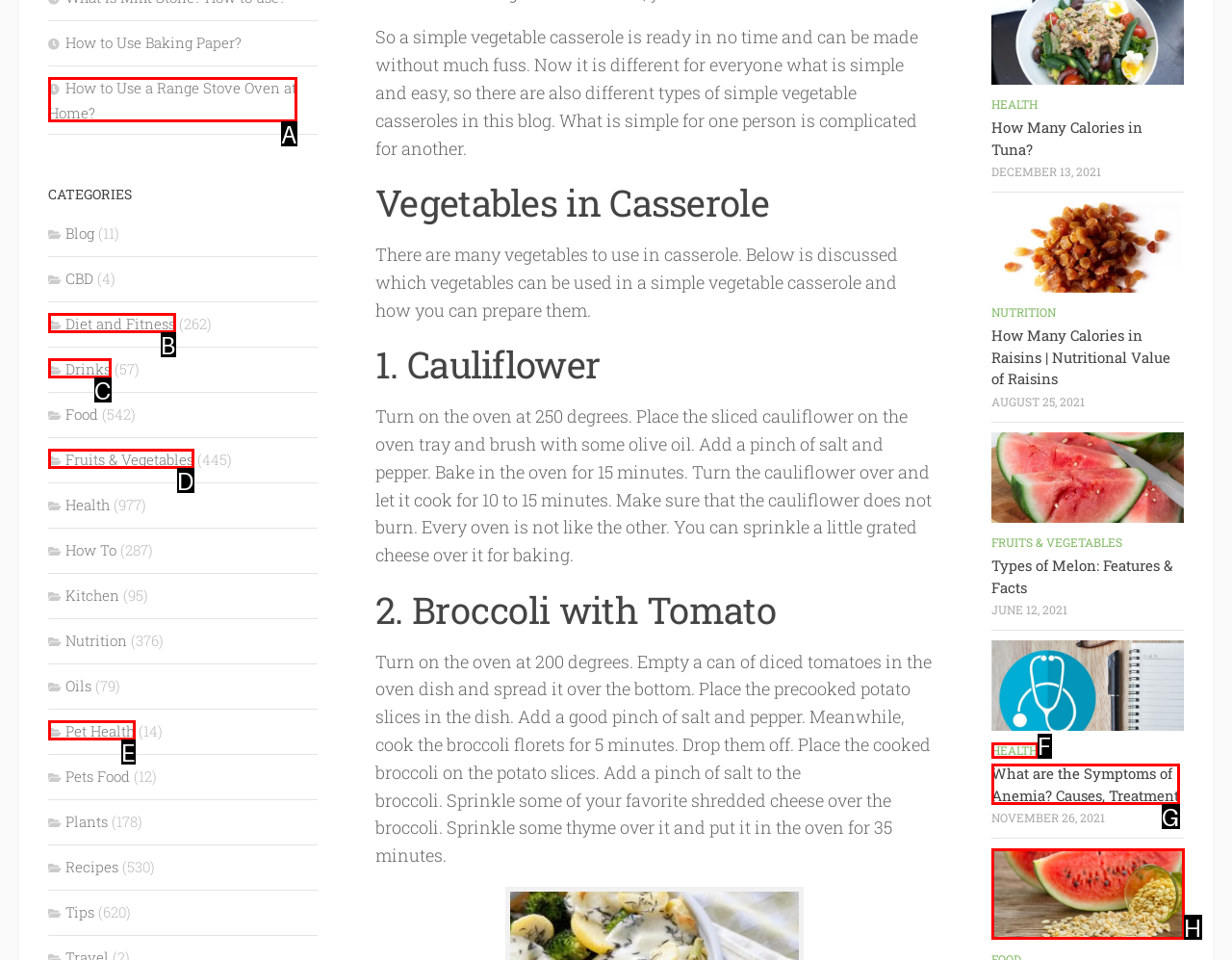Based on the description: Diet and Fitness, identify the matching lettered UI element.
Answer by indicating the letter from the choices.

B